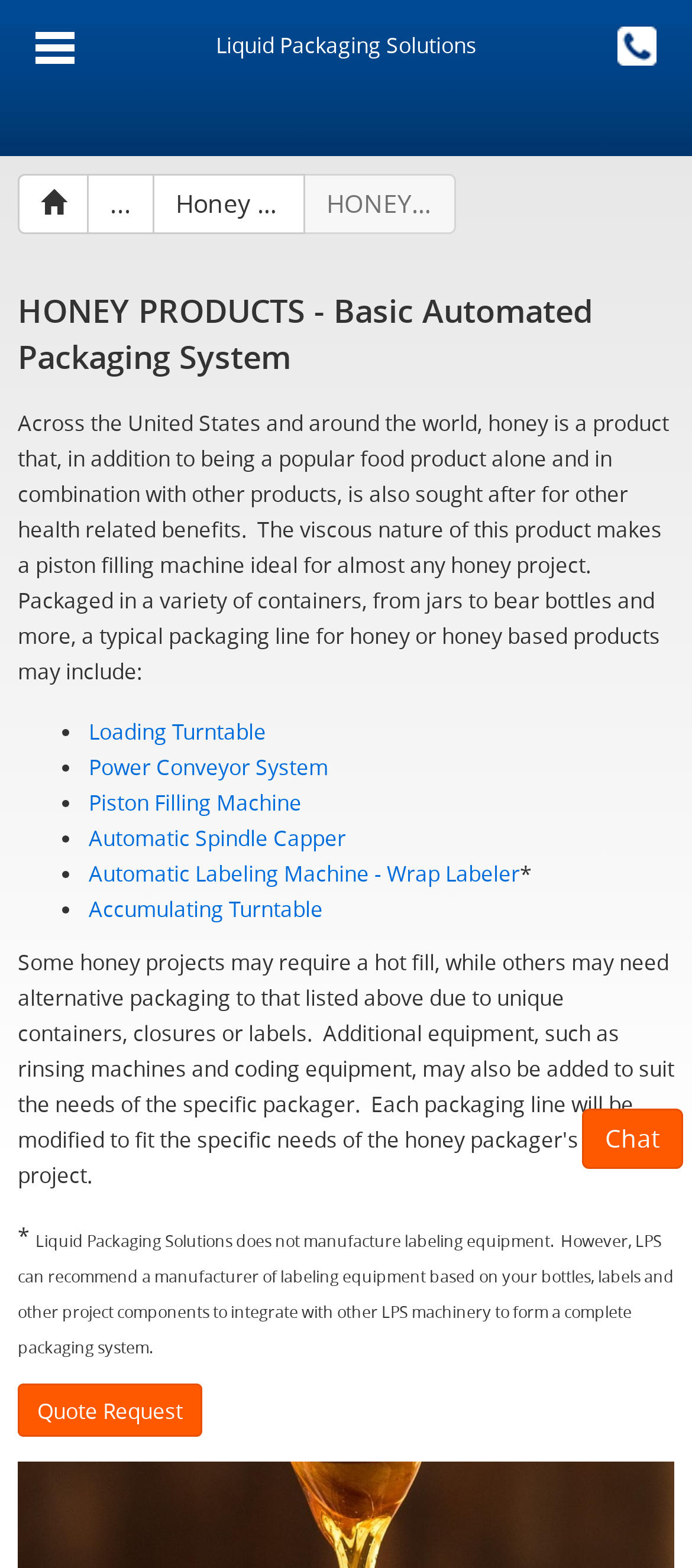Predict the bounding box coordinates of the area that should be clicked to accomplish the following instruction: "go to home page". The bounding box coordinates should consist of four float numbers between 0 and 1, i.e., [left, top, right, bottom].

None